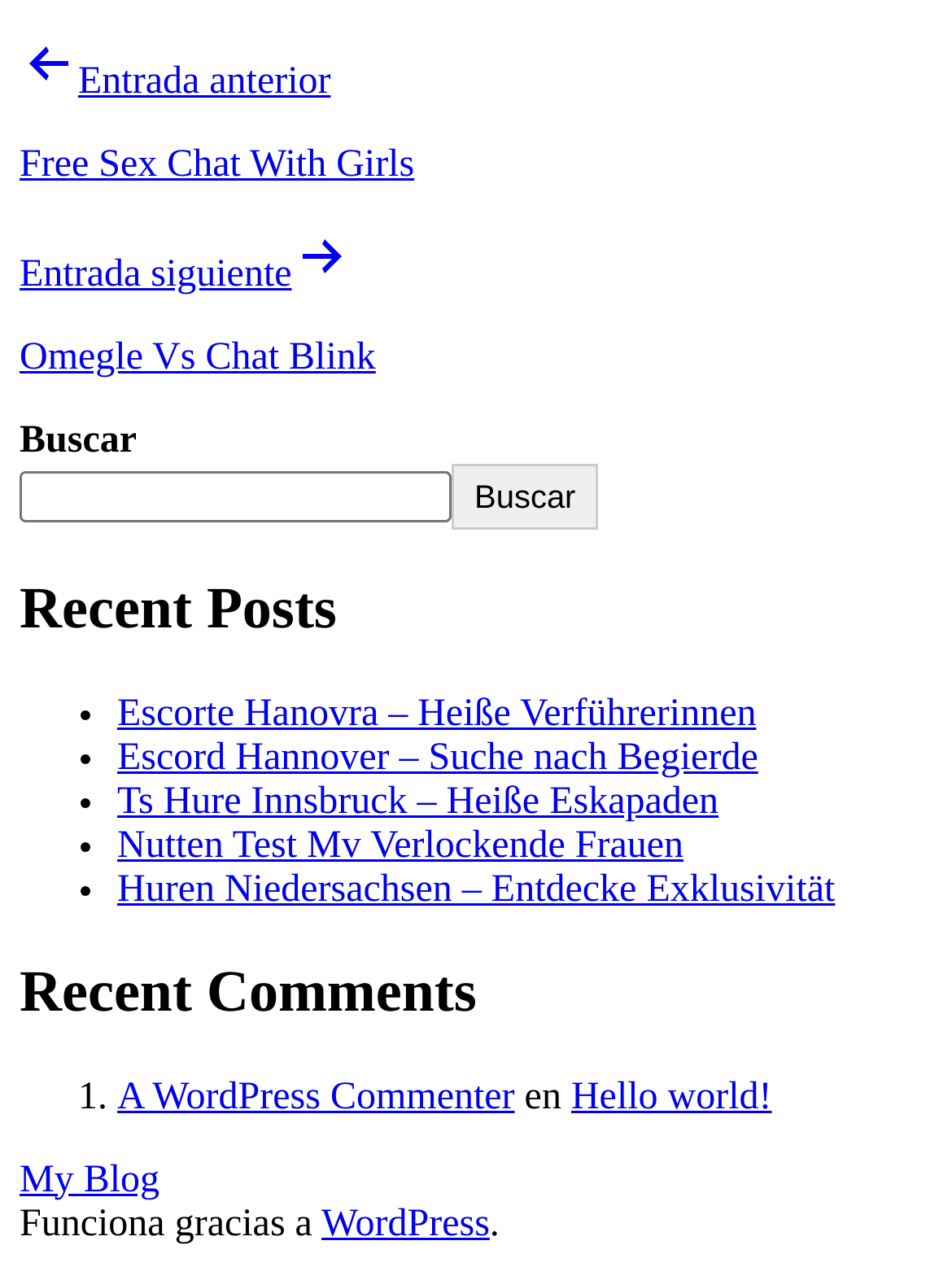What is the platform that this blog uses?
Using the screenshot, give a one-word or short phrase answer.

WordPress